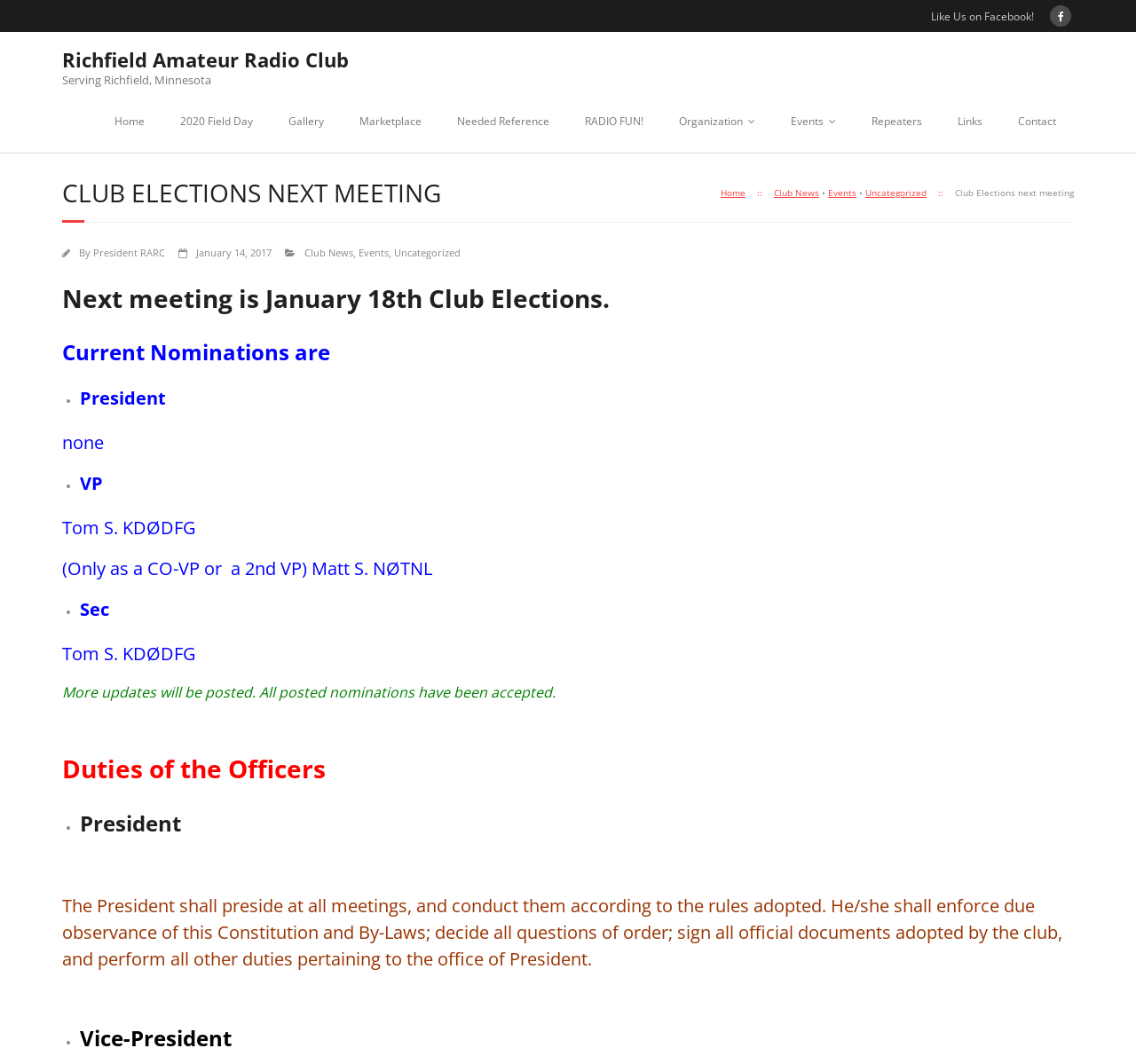Determine the bounding box coordinates for the area that should be clicked to carry out the following instruction: "View the Club Elections next meeting".

[0.055, 0.169, 0.516, 0.193]